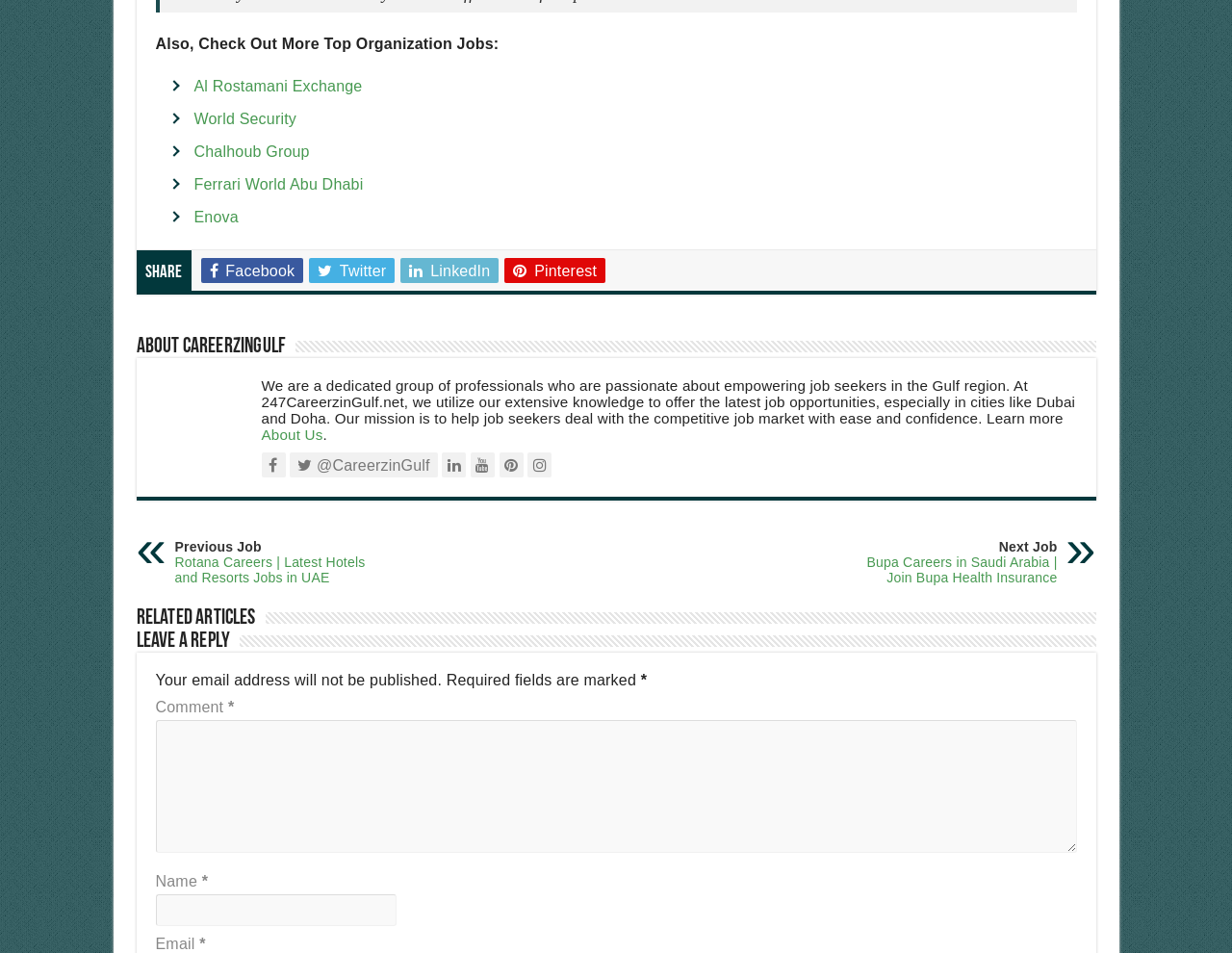How many social media links are available?
From the image, respond with a single word or phrase.

5